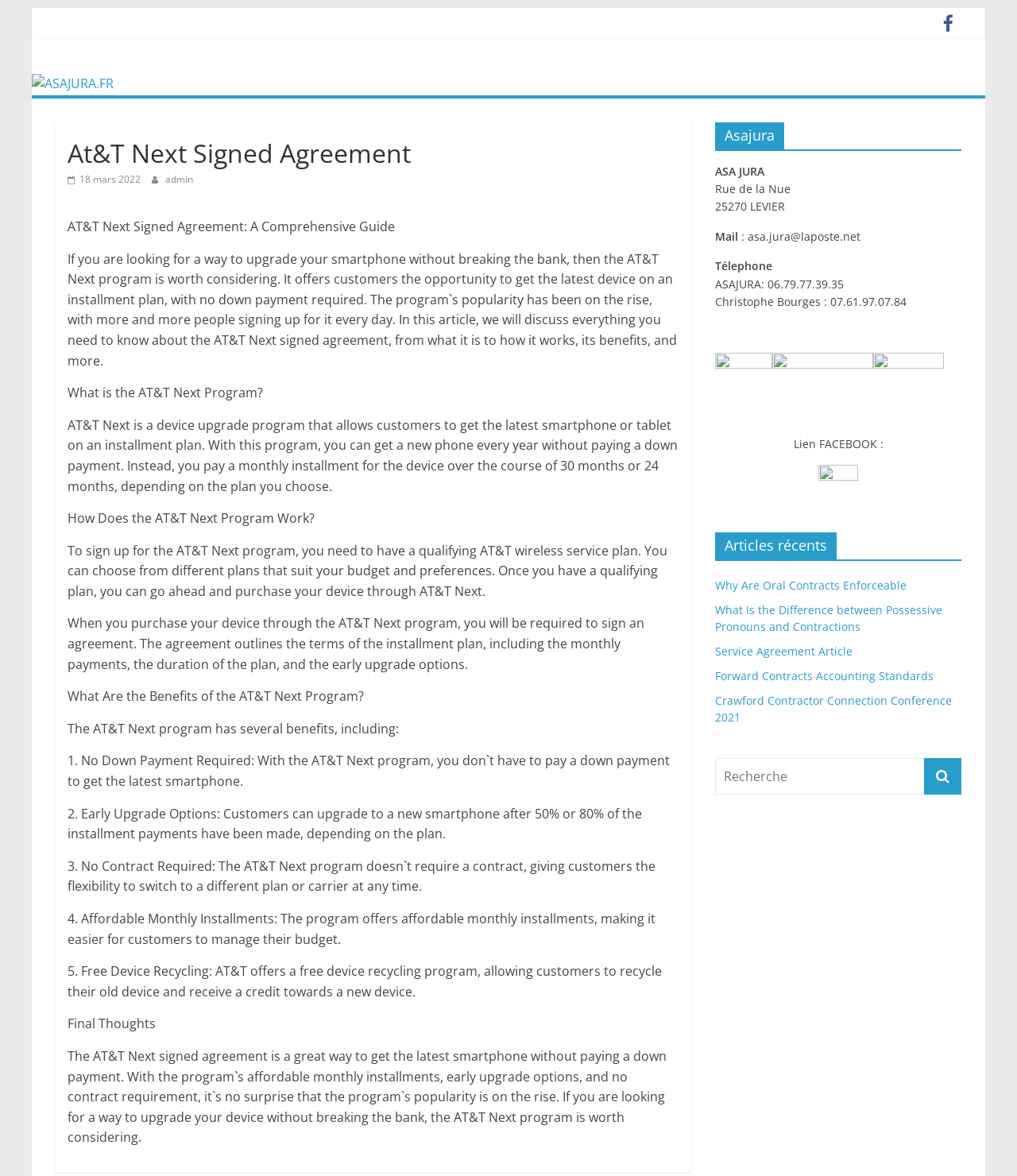Kindly determine the bounding box coordinates of the area that needs to be clicked to fulfill this instruction: "Search for something".

[0.703, 0.644, 0.909, 0.675]